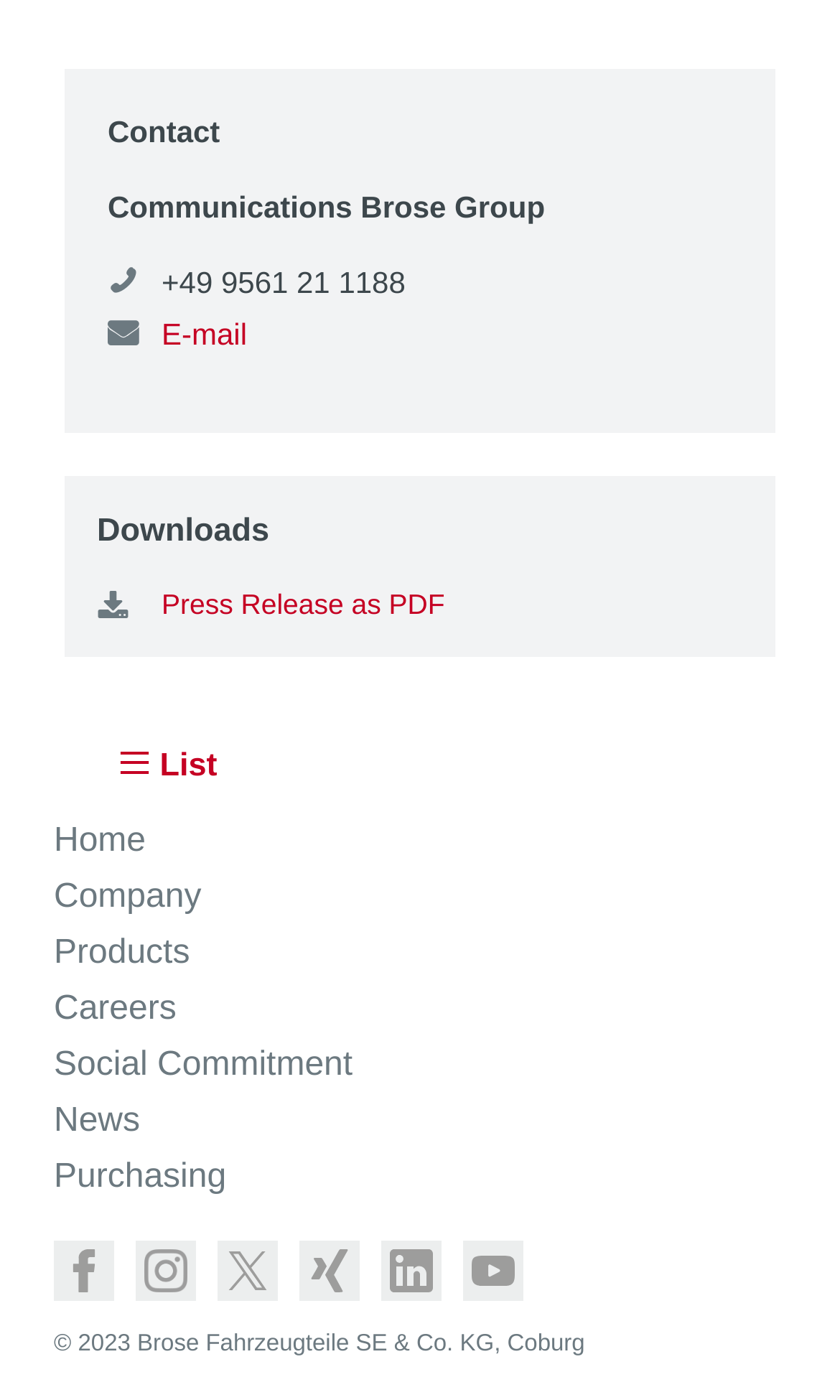Determine the bounding box coordinates of the element that should be clicked to execute the following command: "Check the news".

[0.064, 0.789, 0.885, 0.814]